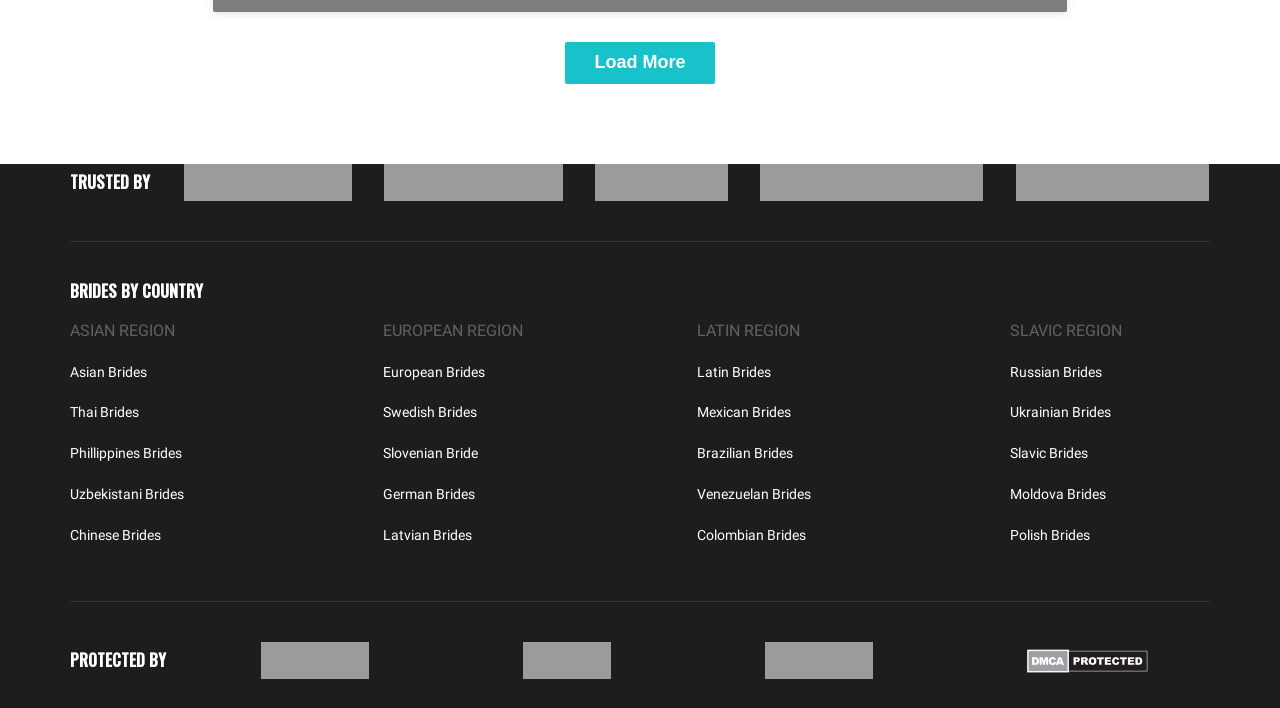Using the information in the image, give a detailed answer to the following question: What is the protection status badge located at the bottom of the webpage?

The protection status badge located at the bottom of the webpage is DMCA.com Protection Status, which is a link element with a bounding box coordinate of [0.802, 0.917, 0.897, 0.951] and an associated image element.